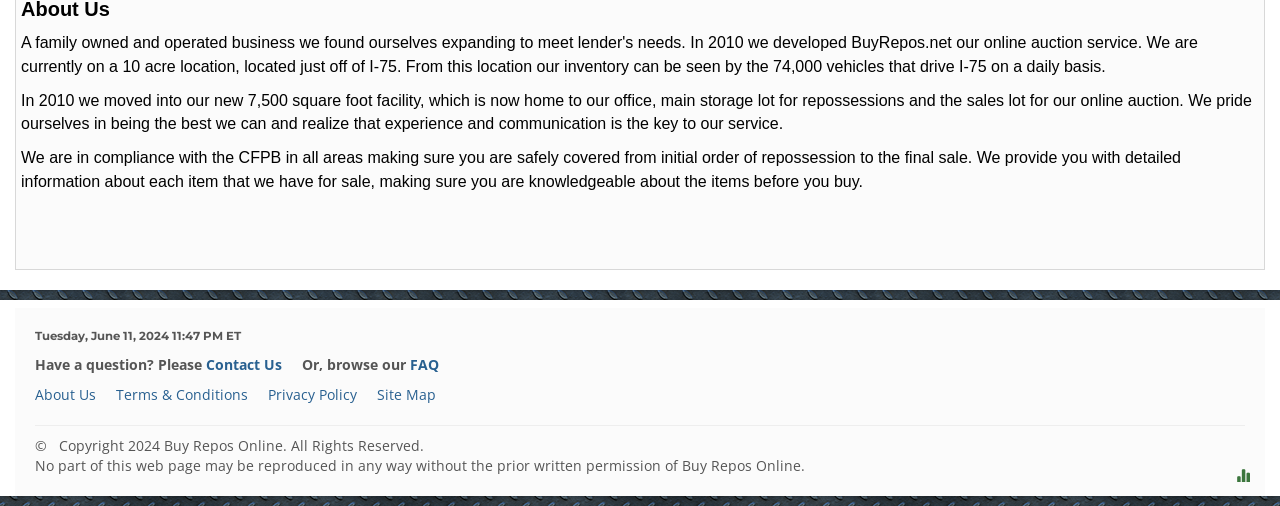Please determine the bounding box coordinates of the element to click in order to execute the following instruction: "Read the terms and conditions". The coordinates should be four float numbers between 0 and 1, specified as [left, top, right, bottom].

[0.091, 0.76, 0.194, 0.798]